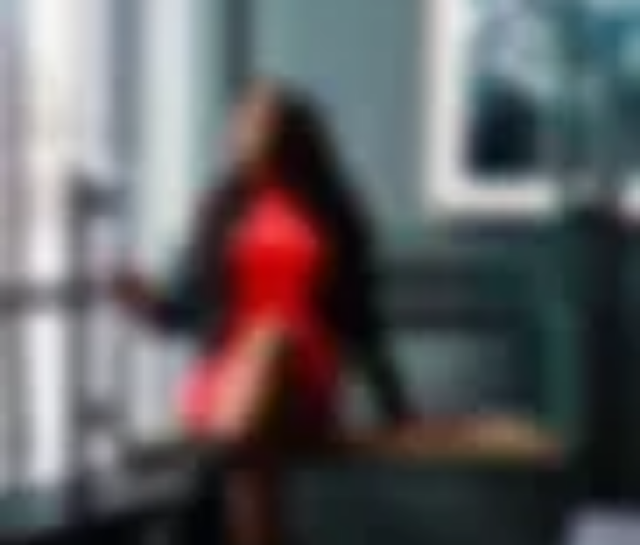Convey all the details present in the image.

The image captures a poised individual elegantly seated on a bench, positioned in a stylish interior setting. The figure is dressed in a vibrant red outfit that stands out beautifully against the muted tones of the surroundings. Natural light floods the space, possibly from large windows, creating a warm atmosphere and highlighting the subject's confidence and grace. The backdrop features elements of modern decor, including a large frame on the wall, adding to the aesthetic appeal. This scene seems to embody a blend of sophistication and casual elegance, reflecting a contemporary approach to personal style.